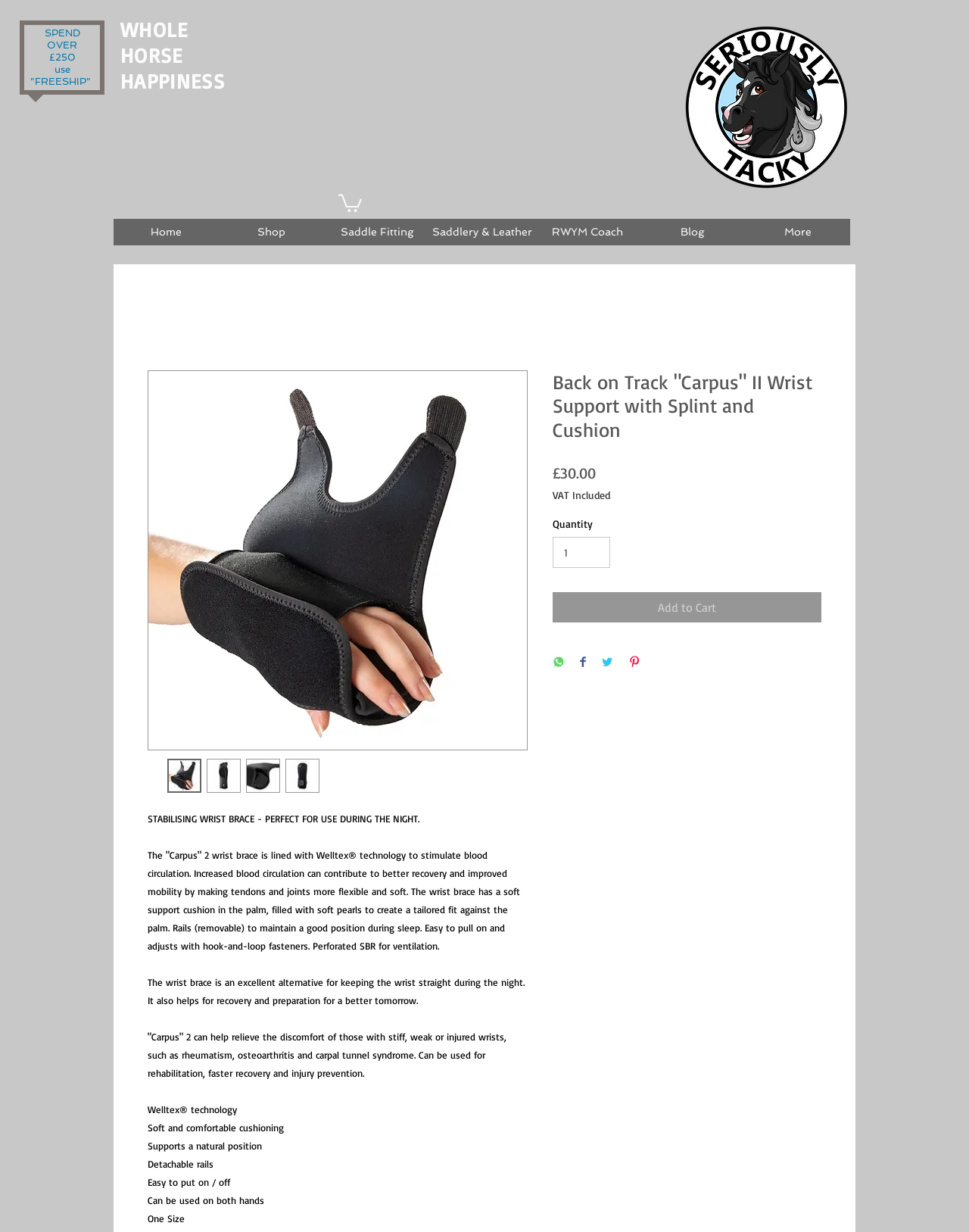Extract the bounding box coordinates of the UI element described by: "input value="1" aria-label="Quantity" value="1"". The coordinates should include four float numbers ranging from 0 to 1, e.g., [left, top, right, bottom].

[0.57, 0.436, 0.63, 0.461]